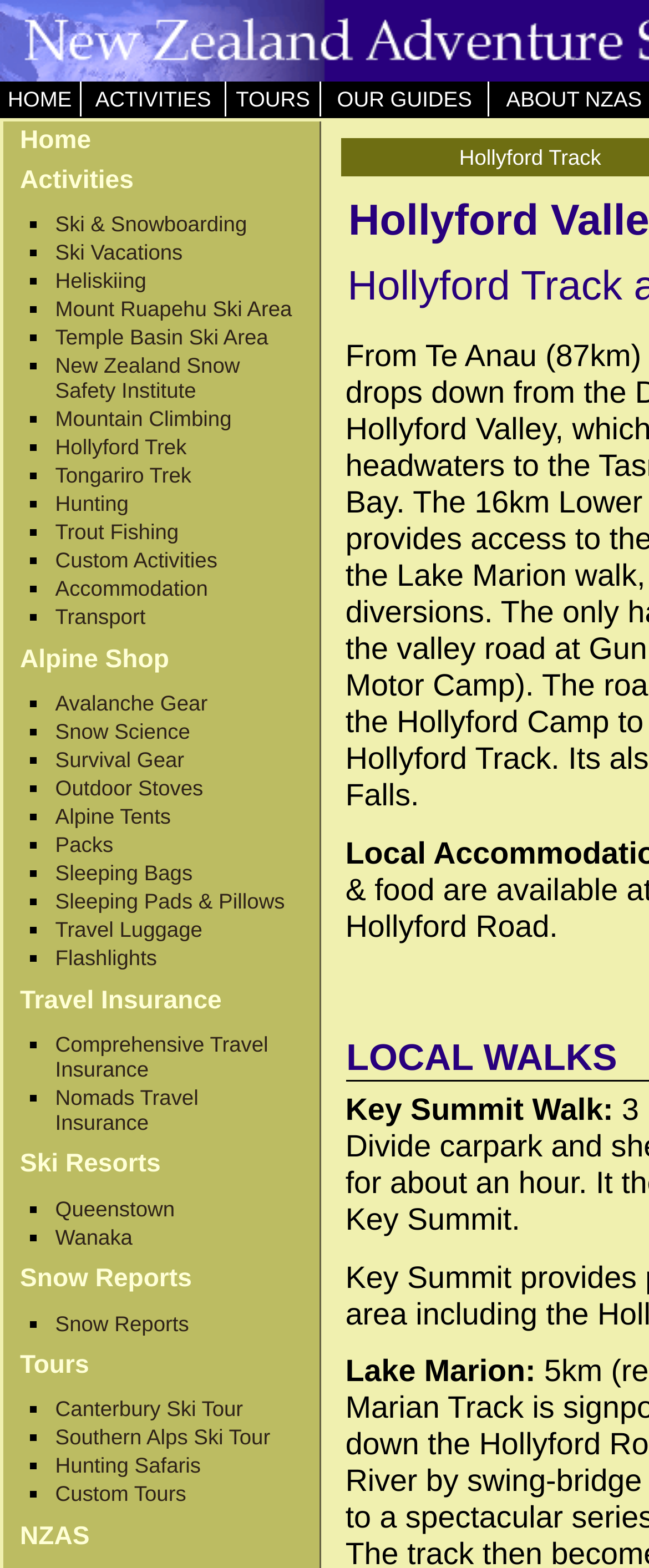Kindly provide the bounding box coordinates of the section you need to click on to fulfill the given instruction: "Click on HOME".

[0.0, 0.052, 0.123, 0.074]